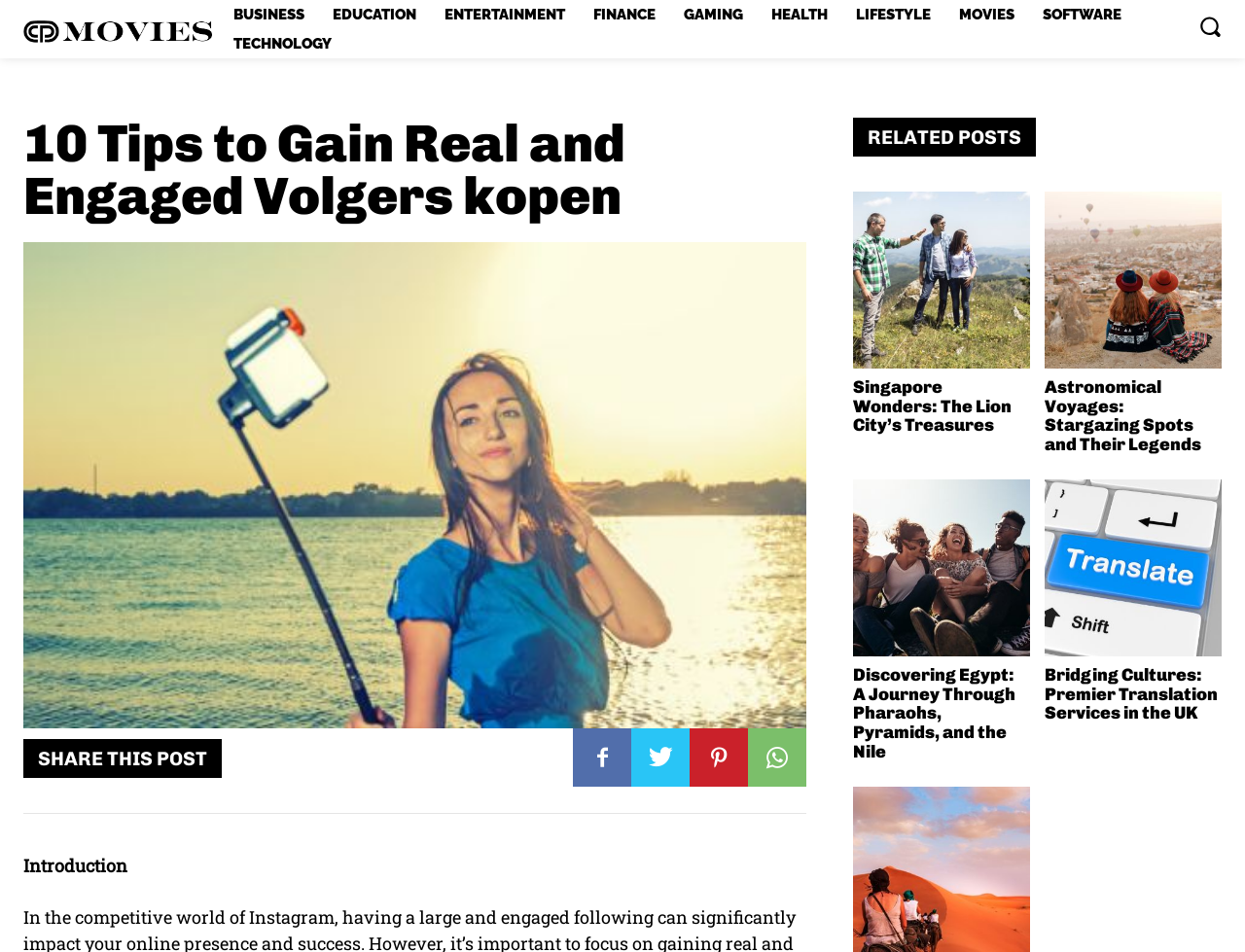Refer to the image and provide a thorough answer to this question:
What is the text of the main heading?

I looked at the main heading of the webpage and found that it says '10 Tips to Gain Real and Engaged Volgers kopen'.